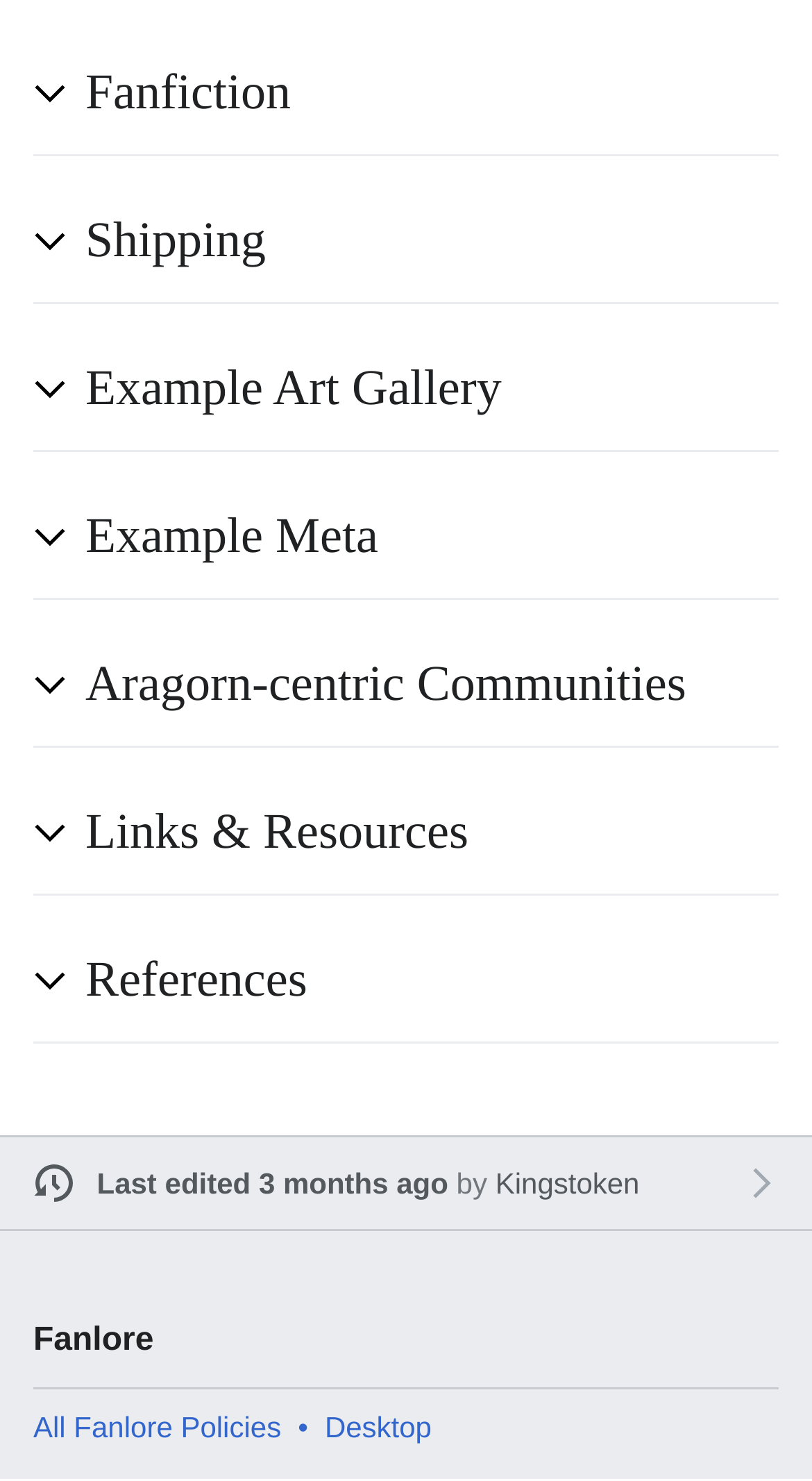What is the name of the website?
Provide a well-explained and detailed answer to the question.

The name of the website is 'Fanlore' which is indicated by the heading element with the text 'Fanlore' at the bottom of the page.